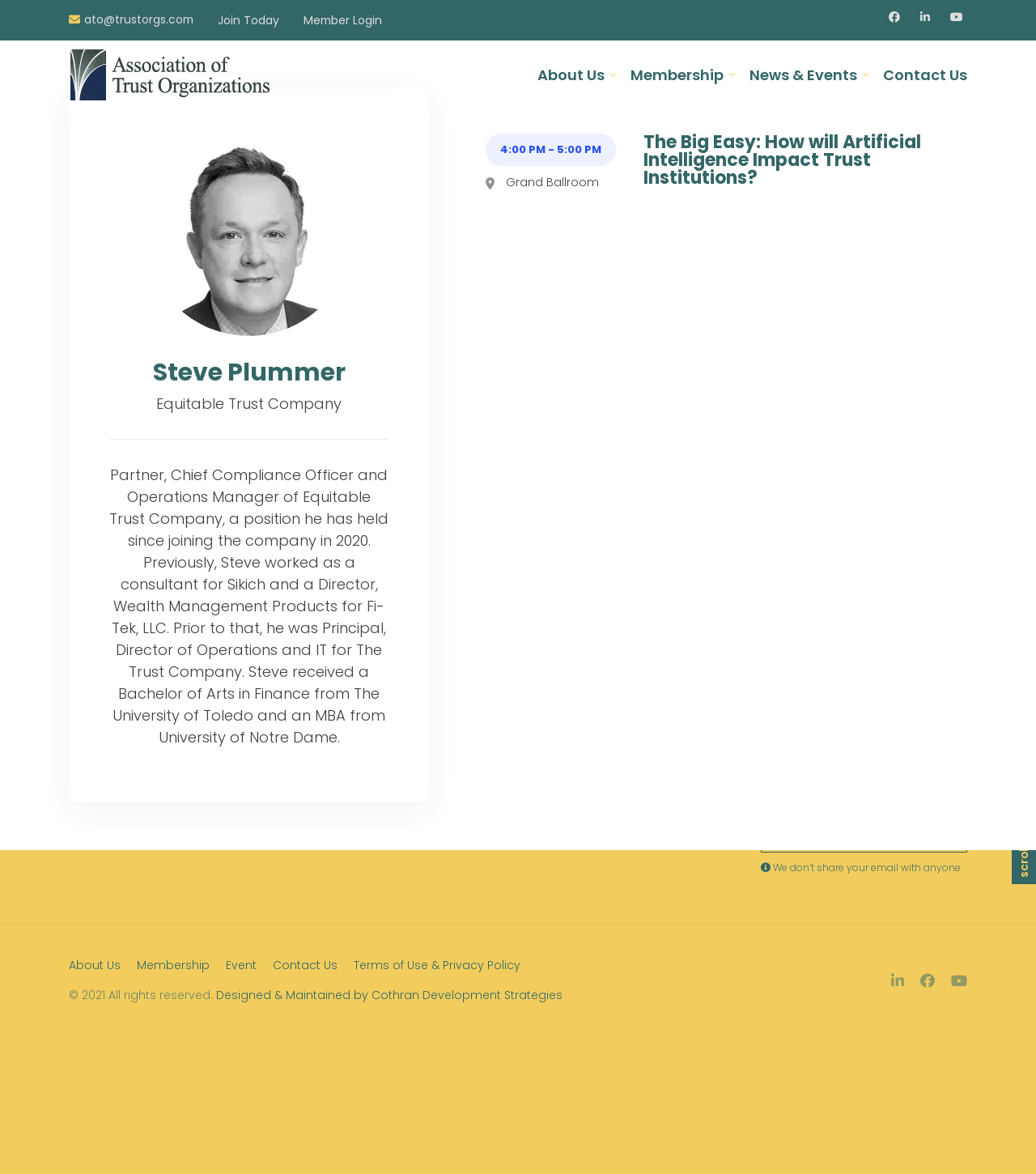Create an elaborate caption for the webpage.

This webpage is about Steve Plummer, an individual associated with the Association of Trust Organizations. At the top left of the page, there is a logo of the organization, accompanied by a link to the organization's website. Below the logo, there are several links, including "Join Today", "Member Login", and social media links to Facebook, LinkedIn, and YouTube.

On the top right side of the page, there are navigation links, including "About Us", "Membership", "News & Events", and "Contact Us". Below these links, there is a large image of Steve Plummer, accompanied by a heading with his name.

Below the image, there is a brief bio of Steve Plummer, describing his current position at Equitable Trust Company and his previous work experience. The bio is followed by a section with a heading "The Big Easy: How will Artificial Intelligence Impact Trust Institutions?" and a schedule with time slots from 4:00 PM to 5:00 PM, indicating an event or a meeting.

At the bottom of the page, there is a section with a heading "Subscribe to stay up with all ATO news & events", where users can enter their email address to receive updates. There is also a contact form and a link to the organization's terms of use and privacy policy.

In the footer section, there are links to various pages, including "About Us", "Membership", "Event", "Contact Us", and "Terms of Use & Privacy Policy". There is also a copyright notice and a link to the website's designer and maintainer. Finally, there are social media links and a "scroll to top" button at the bottom right corner of the page.